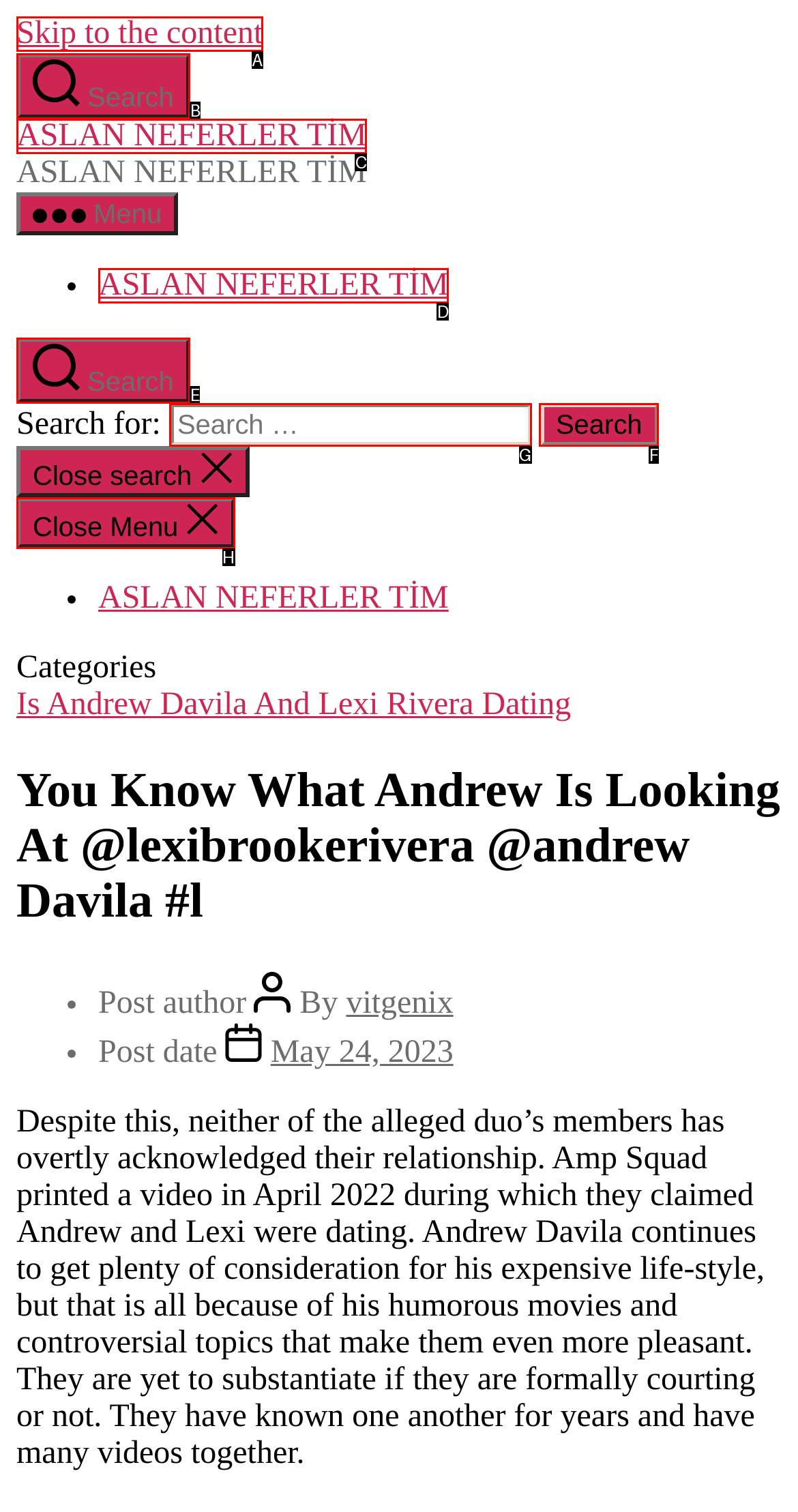From the available options, which lettered element should I click to complete this task: Click the 'Search for:' searchbox?

G